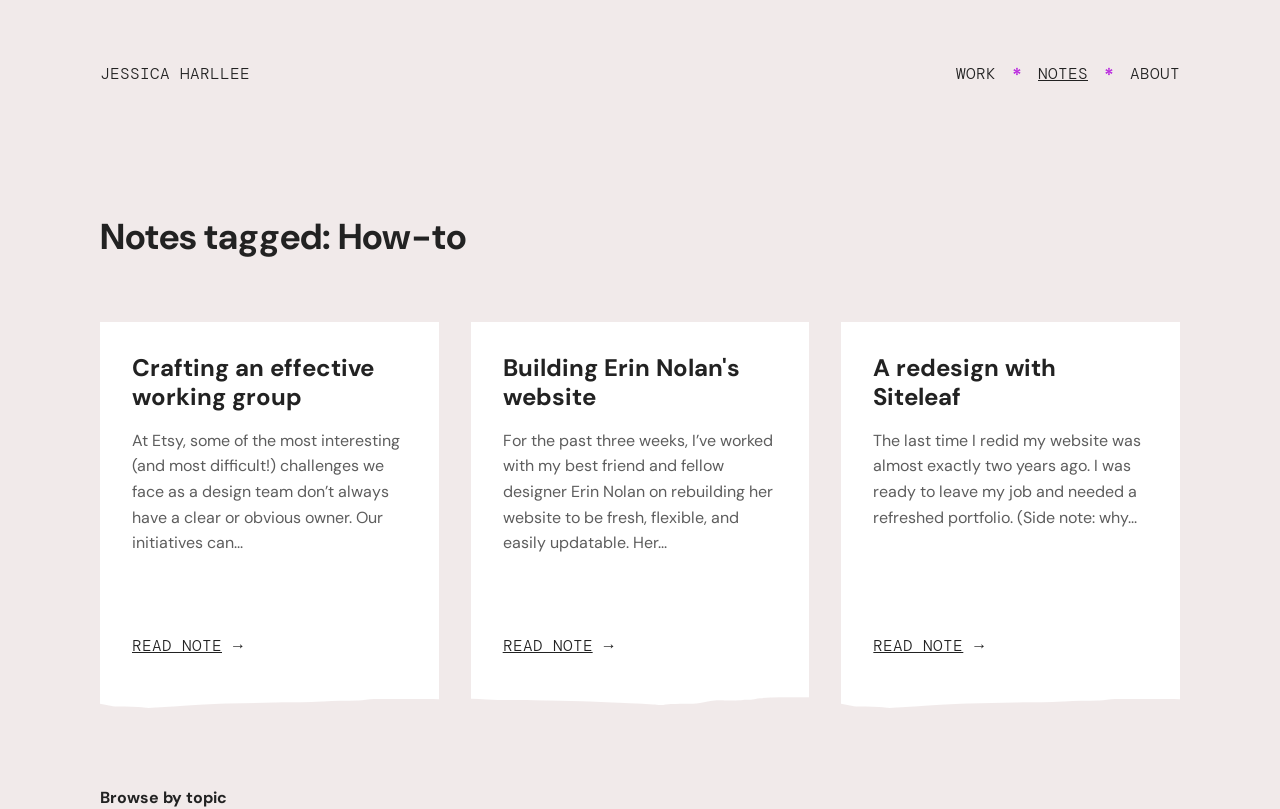Please provide the bounding box coordinates for the element that needs to be clicked to perform the instruction: "Click October 2022". The coordinates must consist of four float numbers between 0 and 1, formatted as [left, top, right, bottom].

None